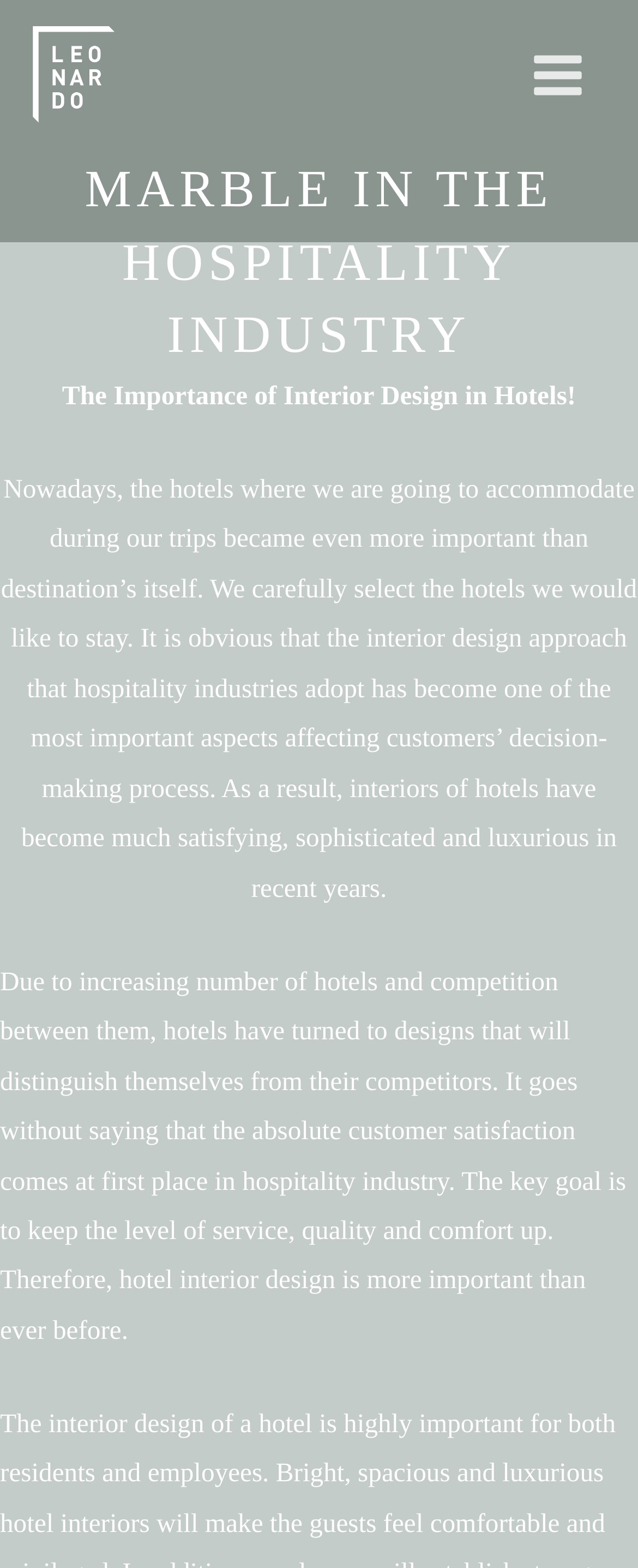Describe all significant elements and features of the webpage.

The webpage appears to be an article or blog post about the importance of interior design in the hospitality industry, specifically in hotels. At the top left of the page, there is a link to "Leonardo Marble" and a button labeled "Main Menu" at the top right. Below the menu button, there is a small image.

The main content of the page is divided into three sections. The first section is a heading that reads "MARBLE IN THE HOSPITALITY INDUSTRY" in a prominent font. Below the heading, there is a subheading that states "The Importance of Interior Design in Hotels!".

The second section is a paragraph of text that discusses how hotels have become more important than the destination itself, and how the interior design approach of hotels affects customers' decision-making processes. This paragraph is positioned below the subheading and takes up a significant portion of the page.

The third section is another paragraph of text that explains how hotels are turning to unique designs to distinguish themselves from competitors, and how customer satisfaction is the top priority in the hospitality industry. This paragraph is positioned below the second paragraph and takes up the remainder of the page.